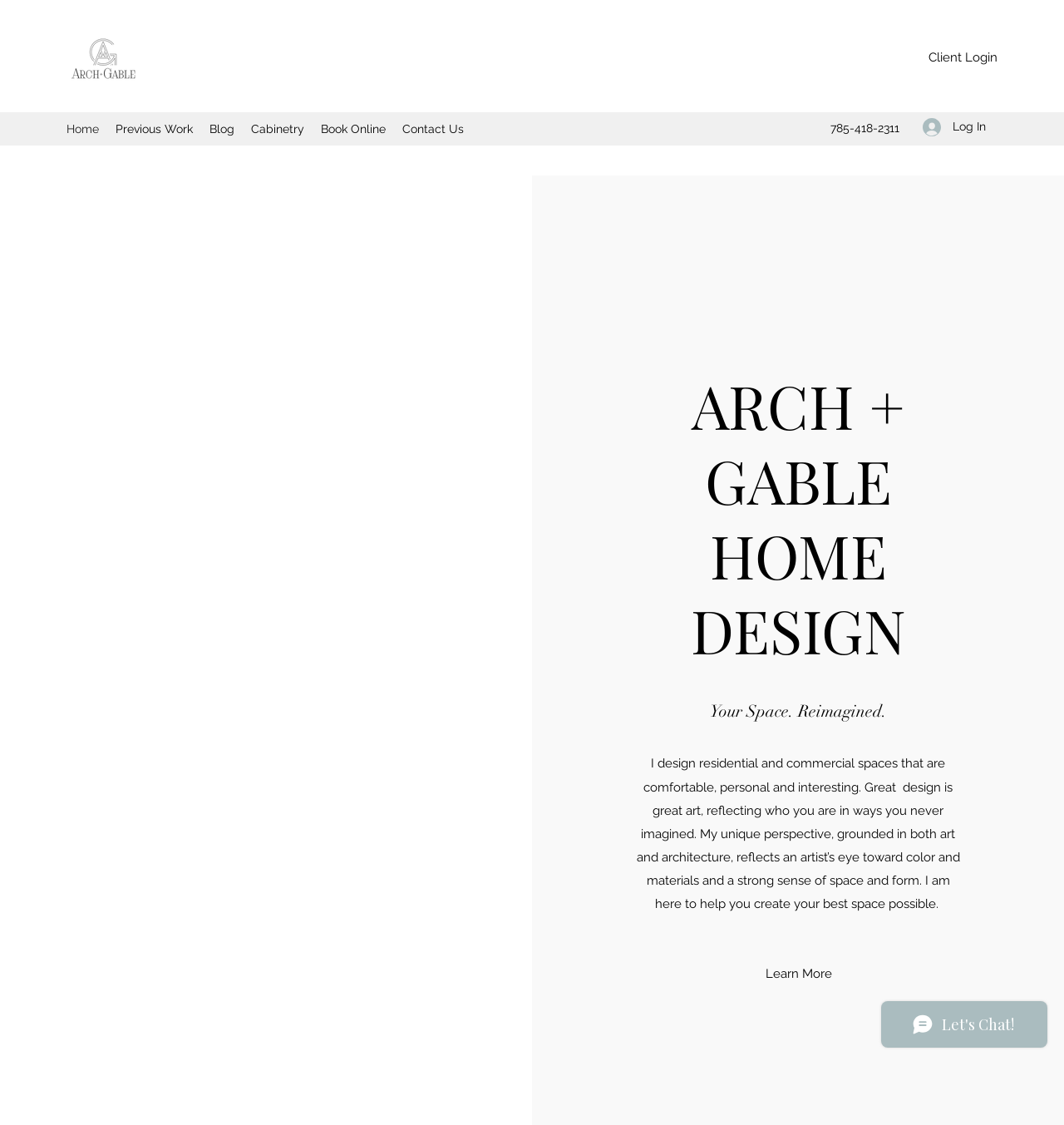Locate the primary headline on the webpage and provide its text.

ARCH + GABLE HOME DESIGN